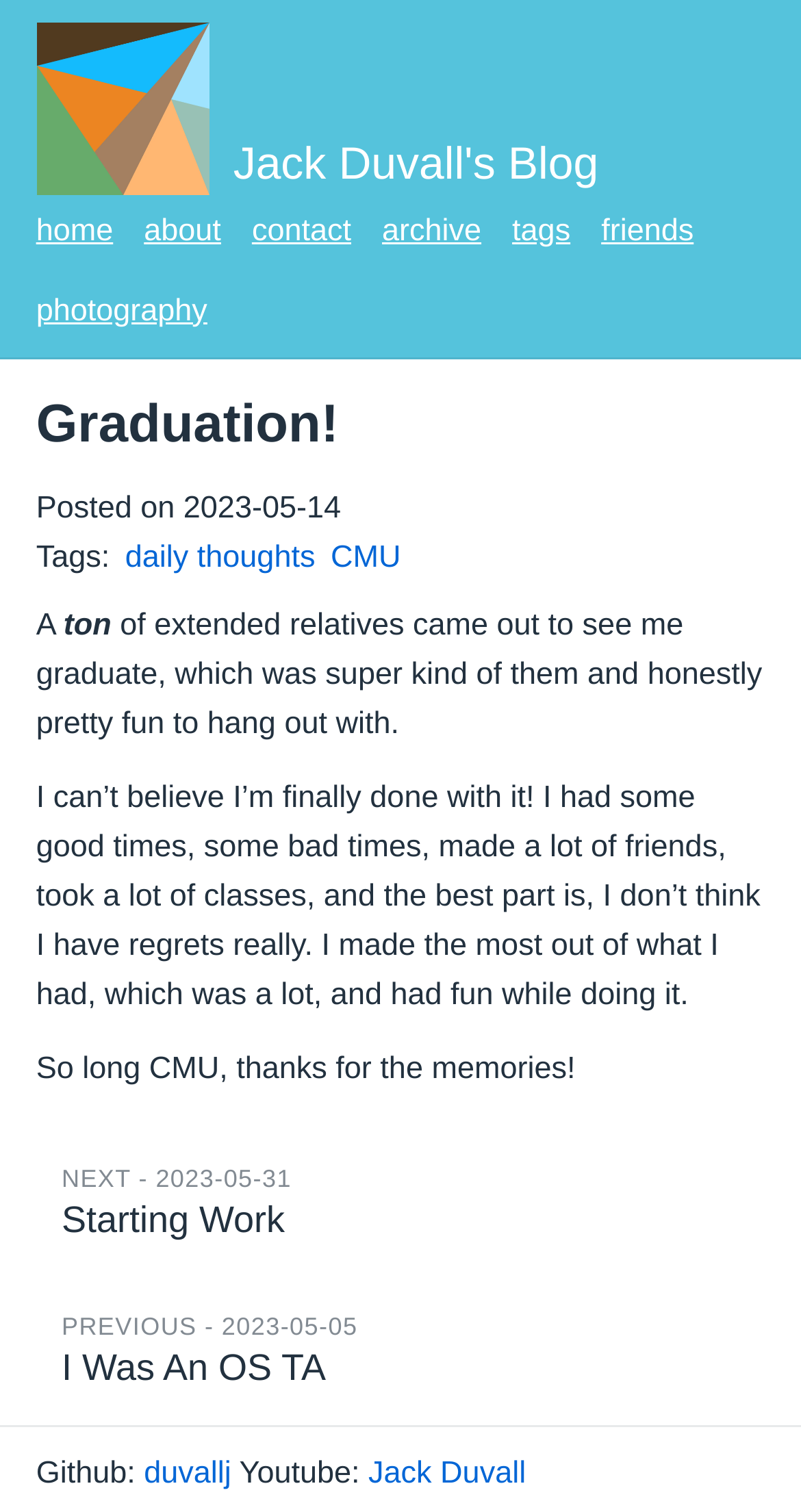Generate the text content of the main headline of the webpage.

Jack Duvall's Blog